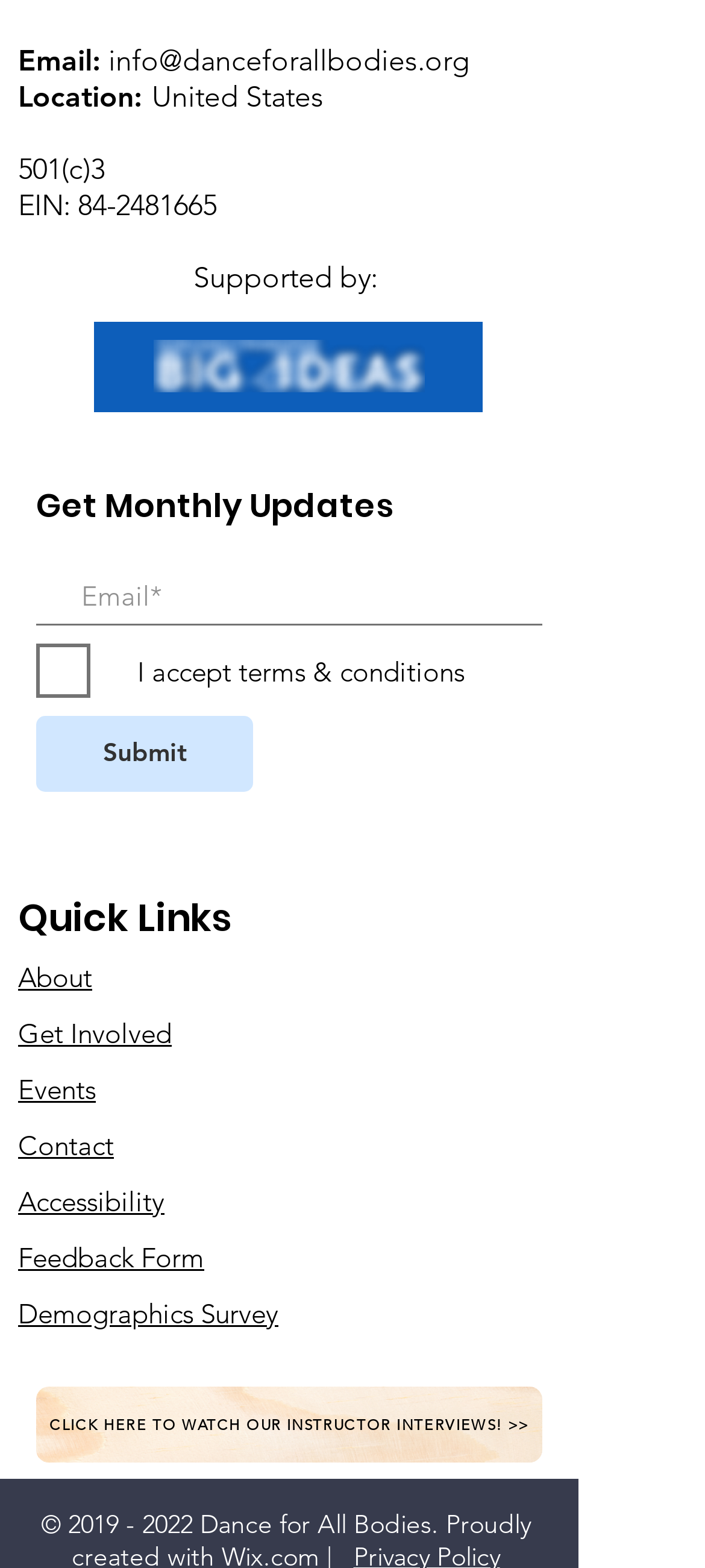Locate the bounding box coordinates of the element you need to click to accomplish the task described by this instruction: "Visit the demographics survey page".

[0.026, 0.827, 0.395, 0.849]